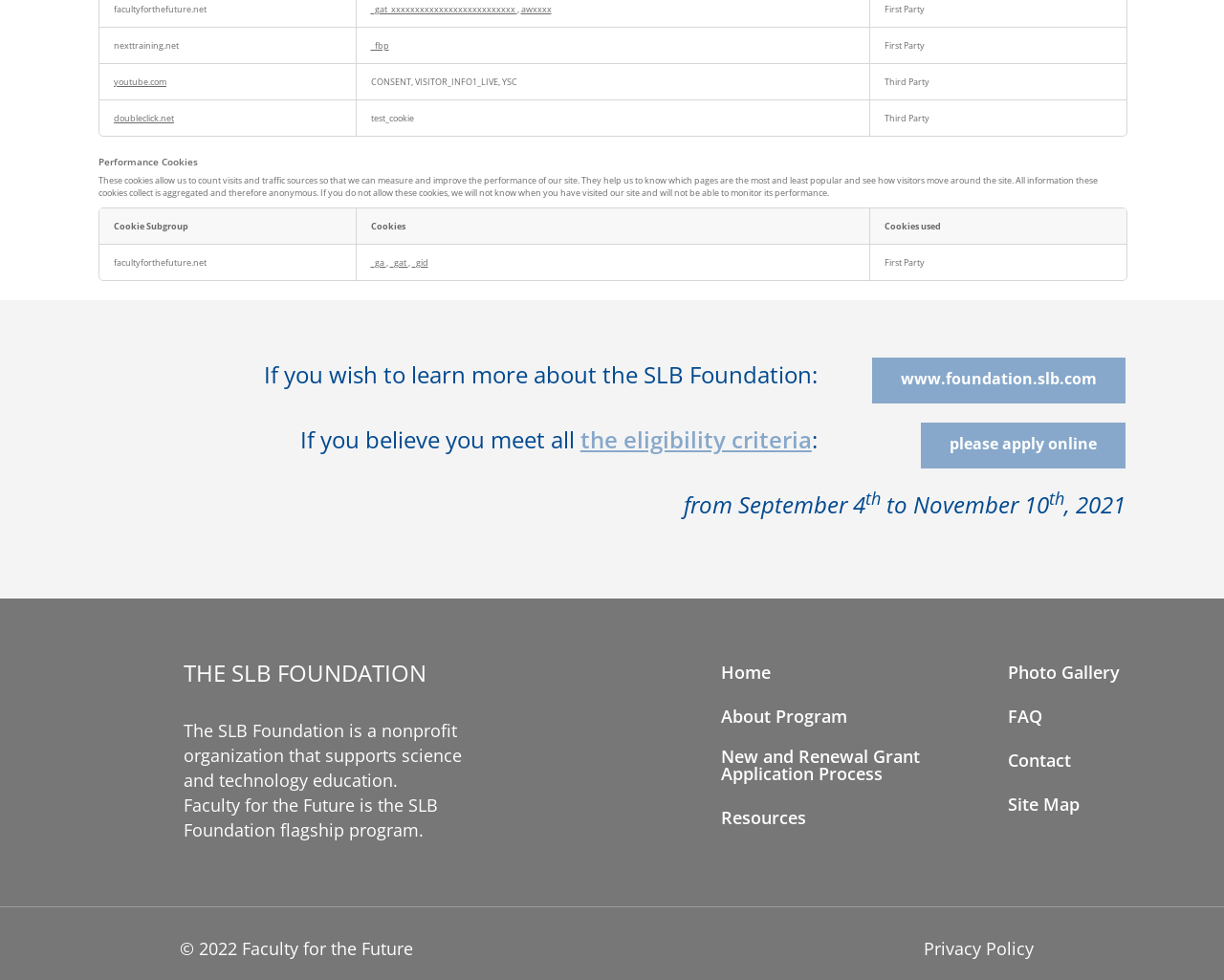Extract the bounding box coordinates for the HTML element that matches this description: "About Program". The coordinates should be four float numbers between 0 and 1, i.e., [left, top, right, bottom].

[0.589, 0.722, 0.692, 0.739]